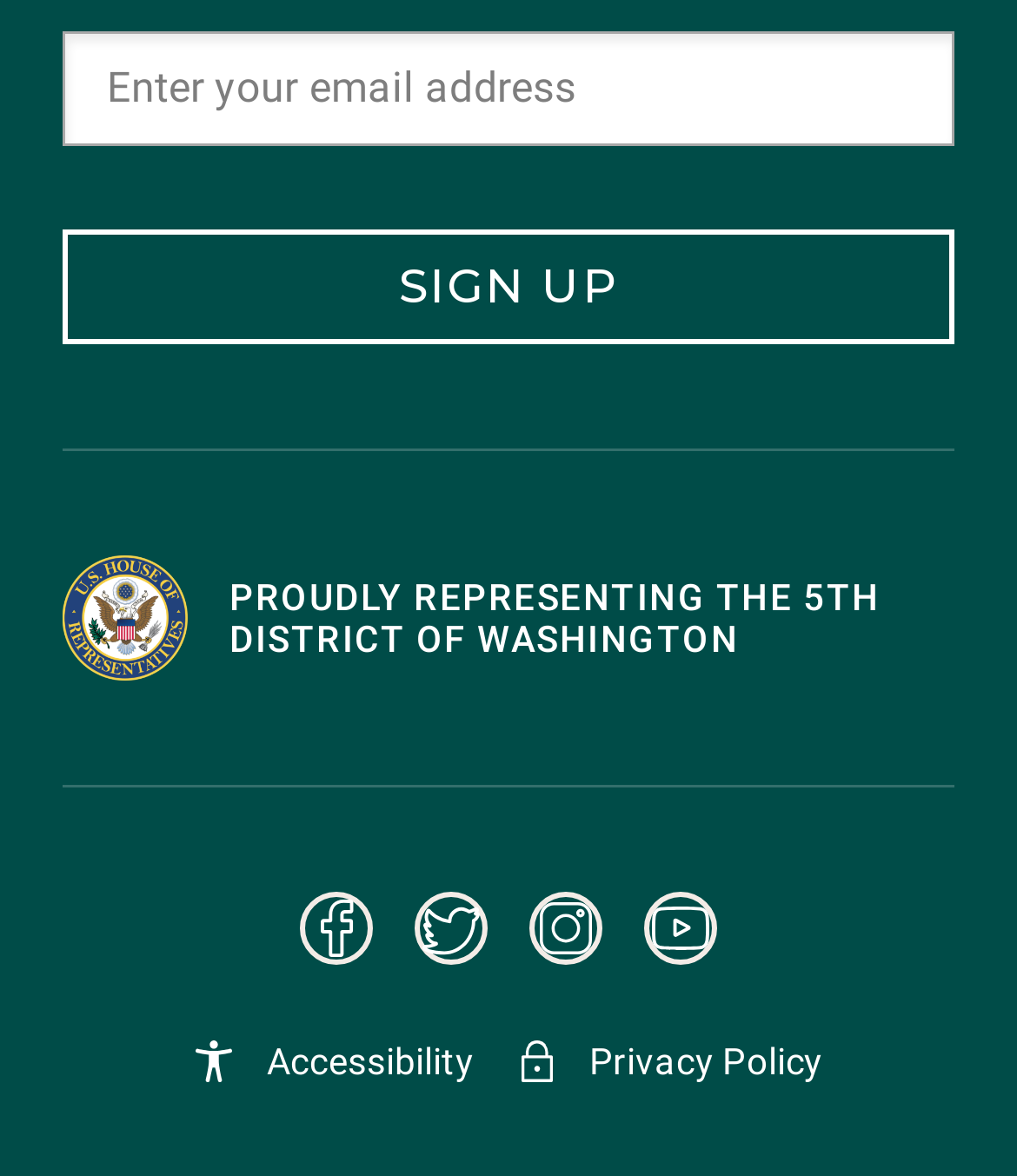Provide your answer to the question using just one word or phrase: What is the purpose of the 'Email' button?

Enter email address